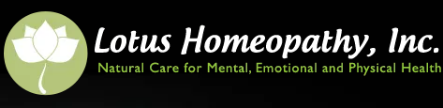What is the color of the background?
Please answer the question with a single word or phrase, referencing the image.

Green